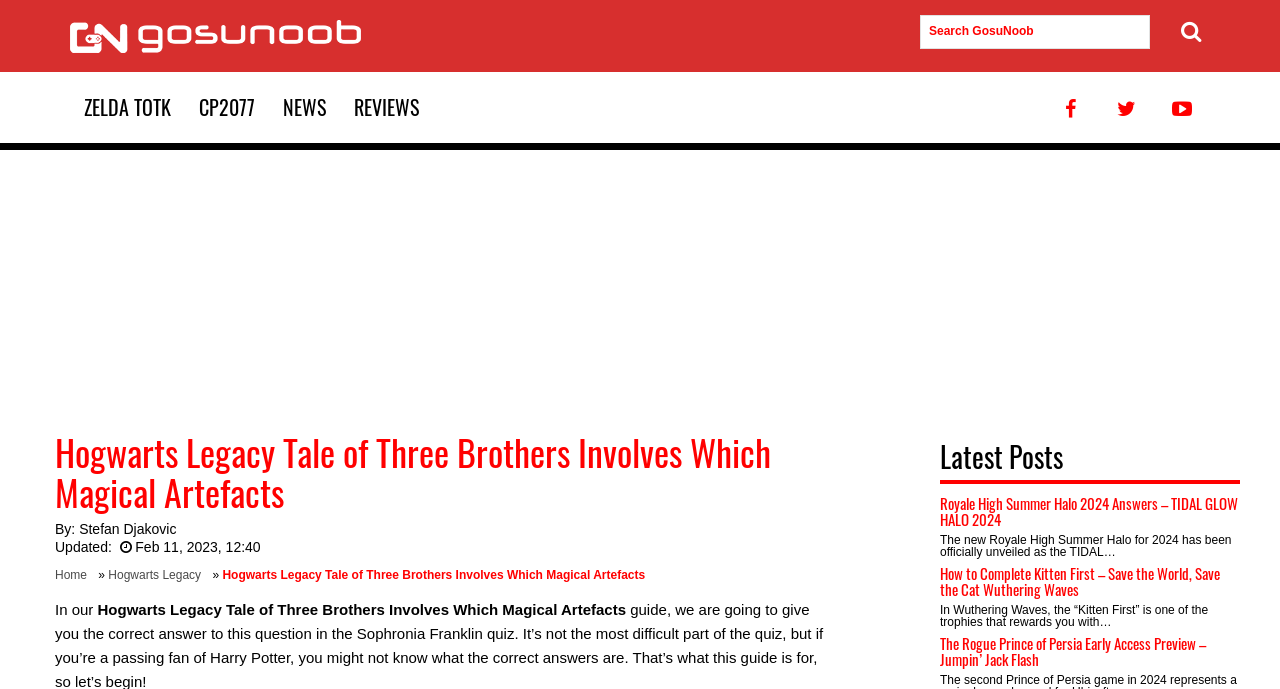What is the latest post on the webpage?
Please provide a comprehensive answer based on the details in the screenshot.

The latest post can be found in the 'Latest Posts' section, where the first heading says 'Royale High Summer Halo 2024 Answers – TIDAL GLOW HALO 2024'.